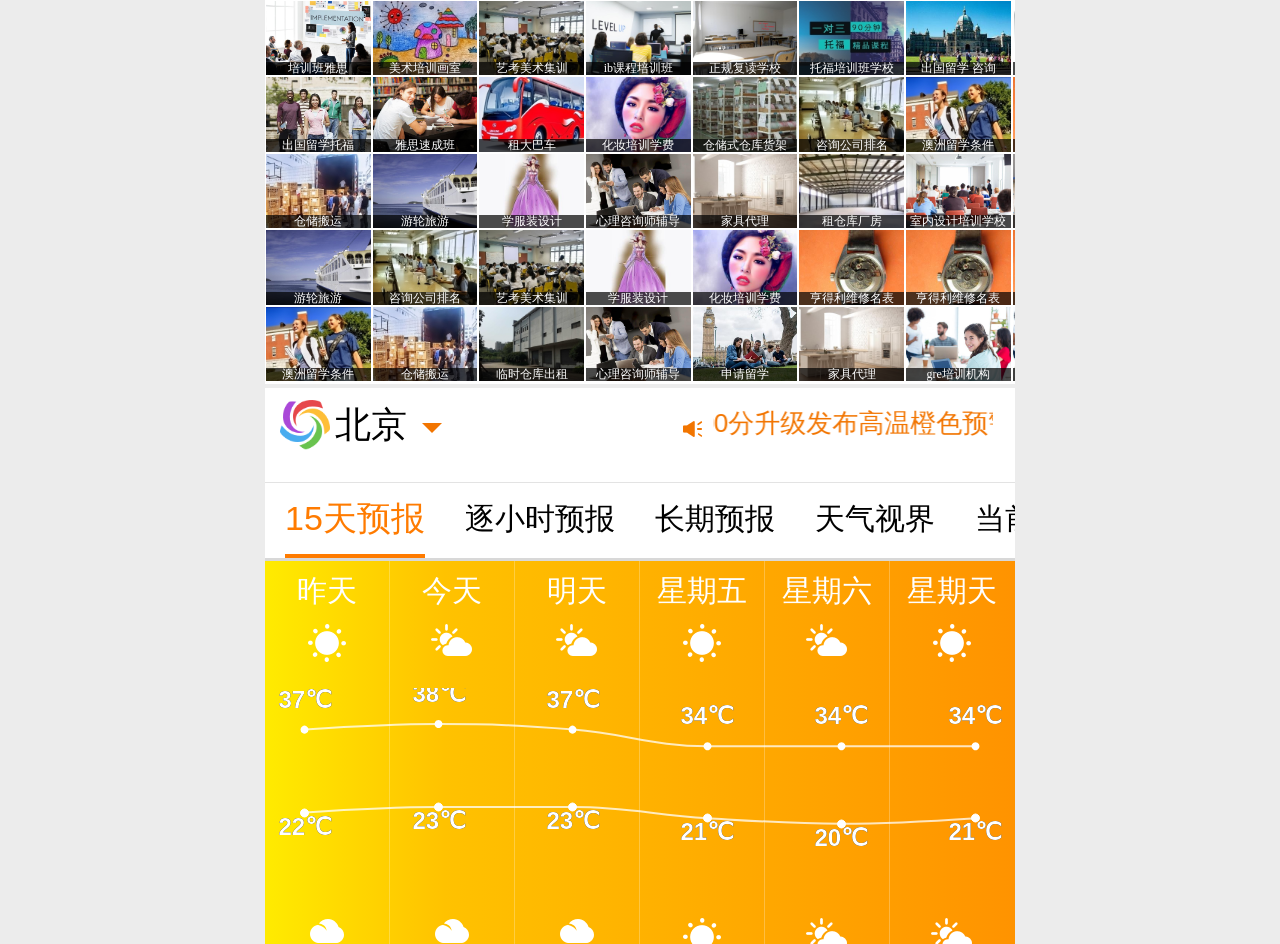Please specify the bounding box coordinates of the clickable region to carry out the following instruction: "view long-term forecast". The coordinates should be four float numbers between 0 and 1, in the format [left, top, right, bottom].

[0.512, 0.512, 0.605, 0.591]